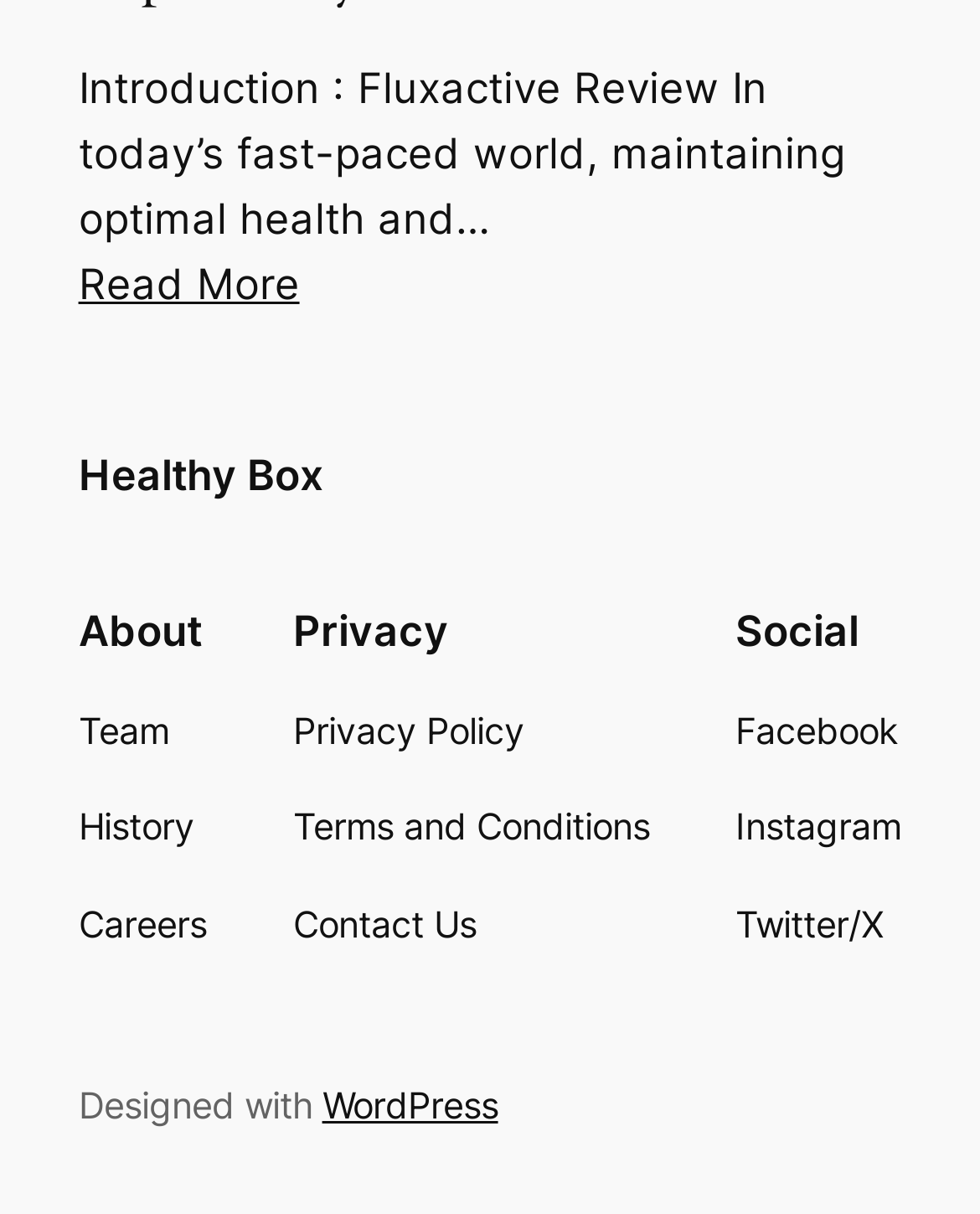What is the purpose of the 'Read More' link?
Could you please answer the question thoroughly and with as much detail as possible?

The 'Read More' link is located below the introduction section, suggesting that it allows users to read more about Fluxactive Review, which is the topic of the introduction.